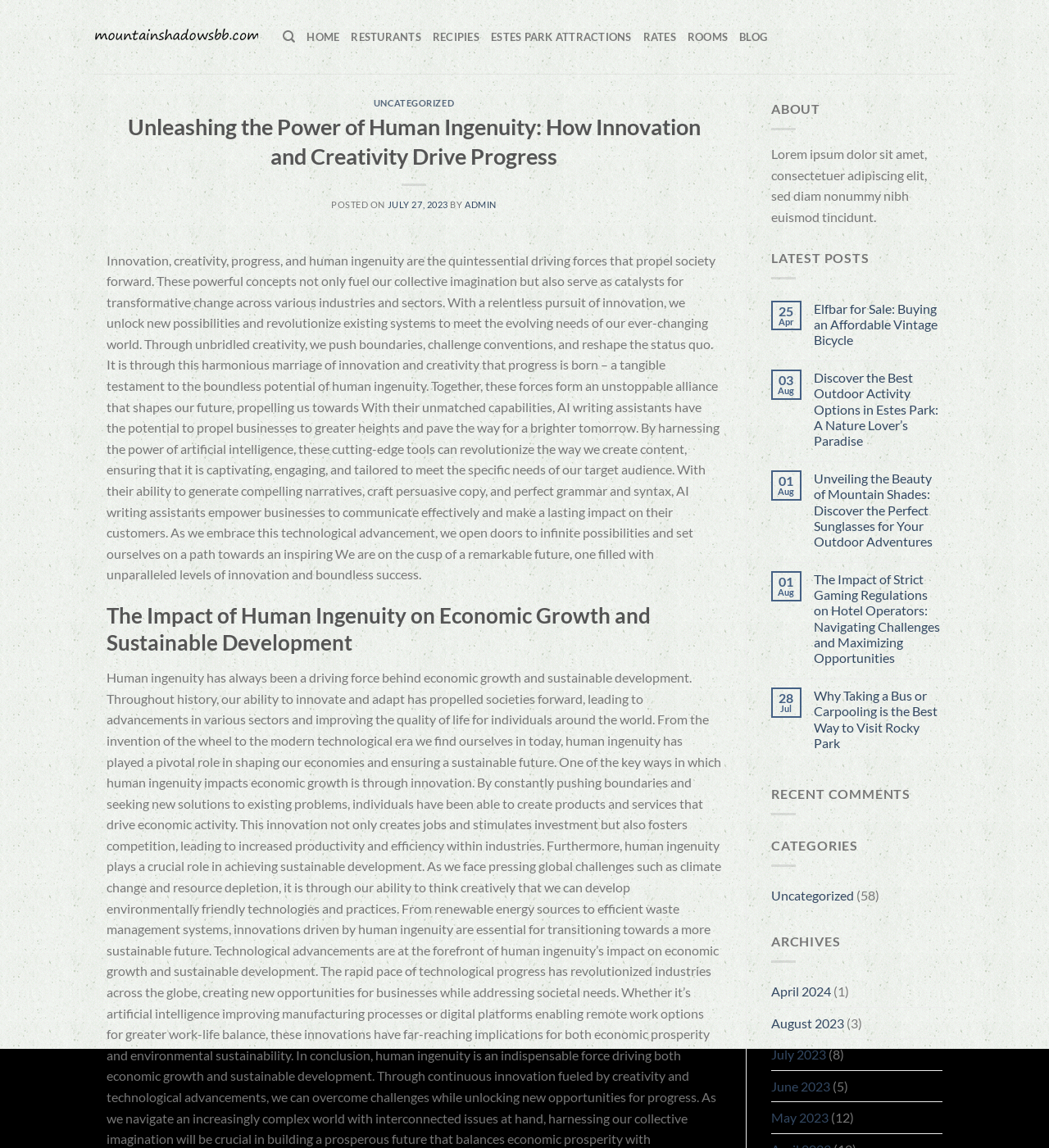Can you specify the bounding box coordinates for the region that should be clicked to fulfill this instruction: "Go to the top of the page".

[0.953, 0.88, 0.983, 0.908]